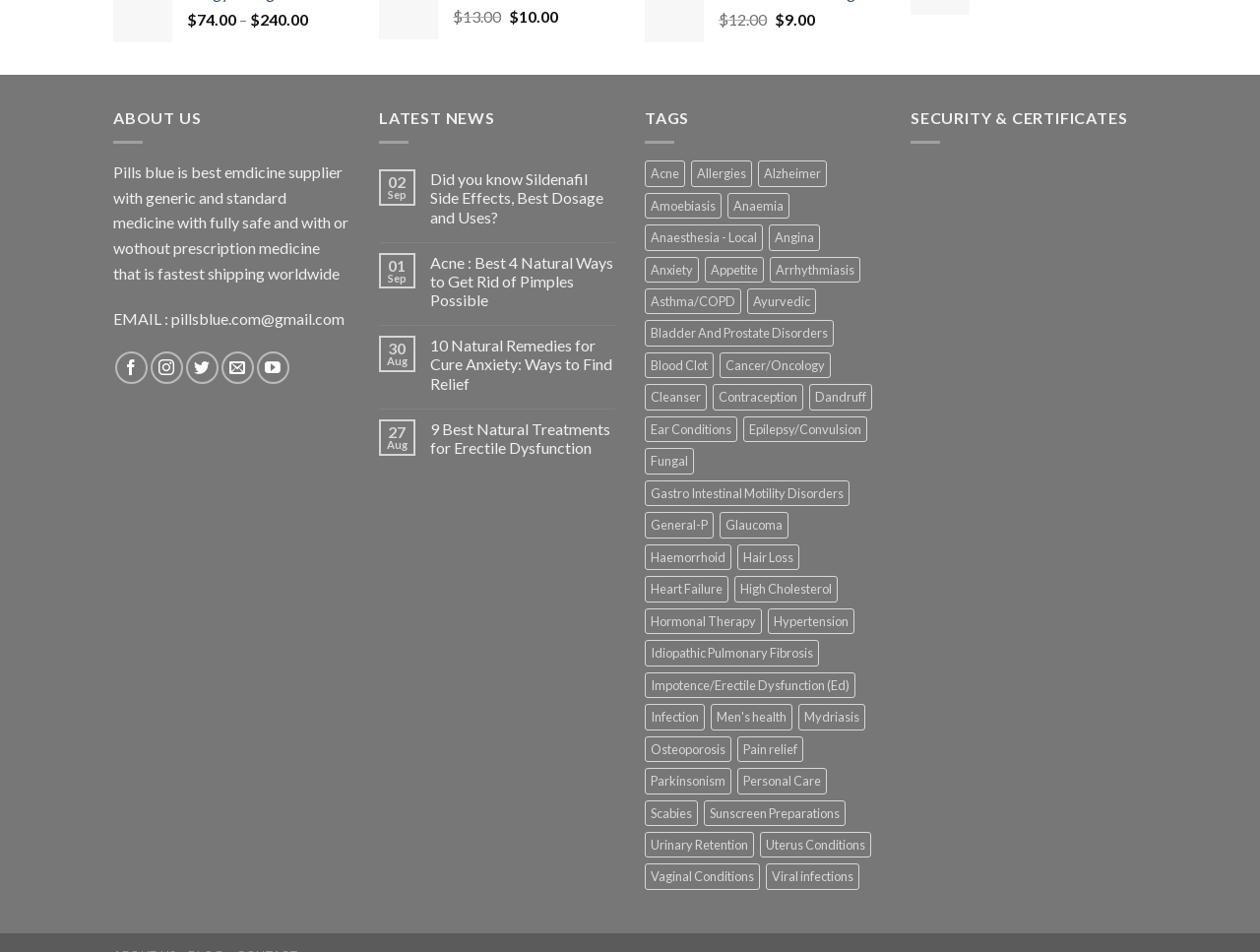What is the price range of products?
Use the information from the image to give a detailed answer to the question.

I found the answer by looking at the top section, where I saw StaticText '$74.00' and another StaticText '$240.00'. This indicates that the price range of products is between $74.00 and $240.00.